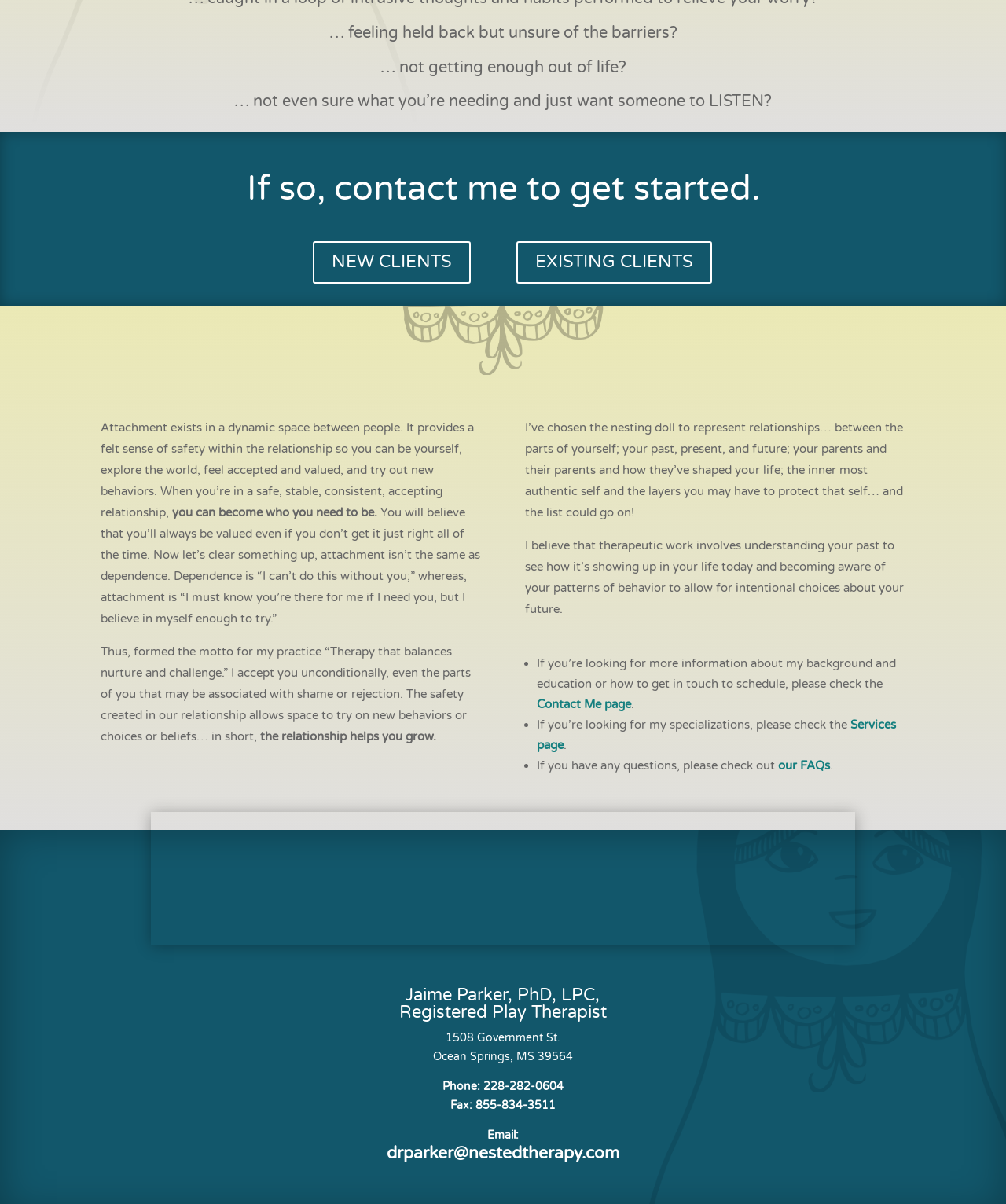Respond with a single word or phrase:
How can new clients get started?

Contact the therapist